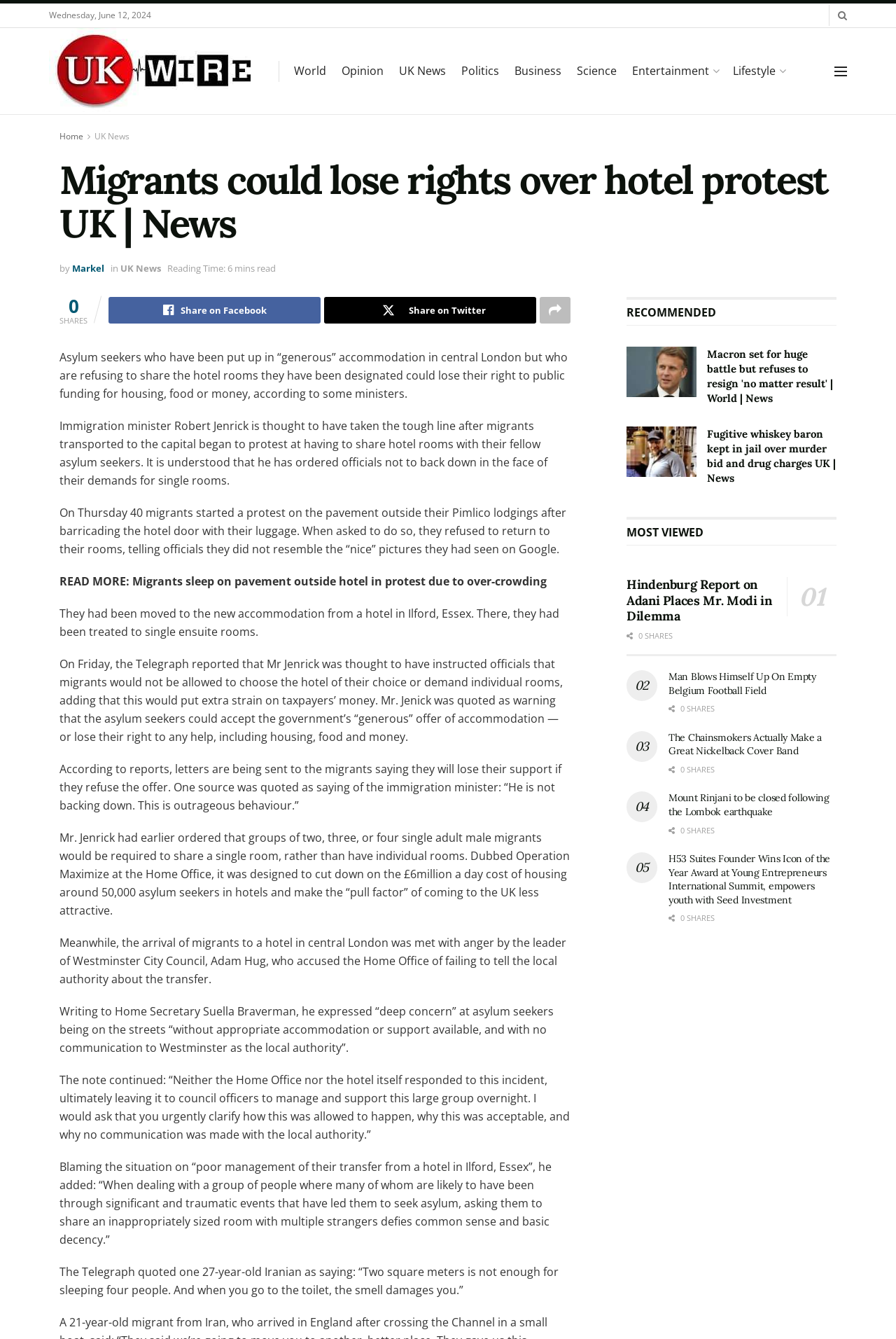What is the name of the immigration minister?
Please respond to the question with a detailed and well-explained answer.

I found the name of the immigration minister by reading the article content, which mentions 'Immigration minister Robert Jenrick'.